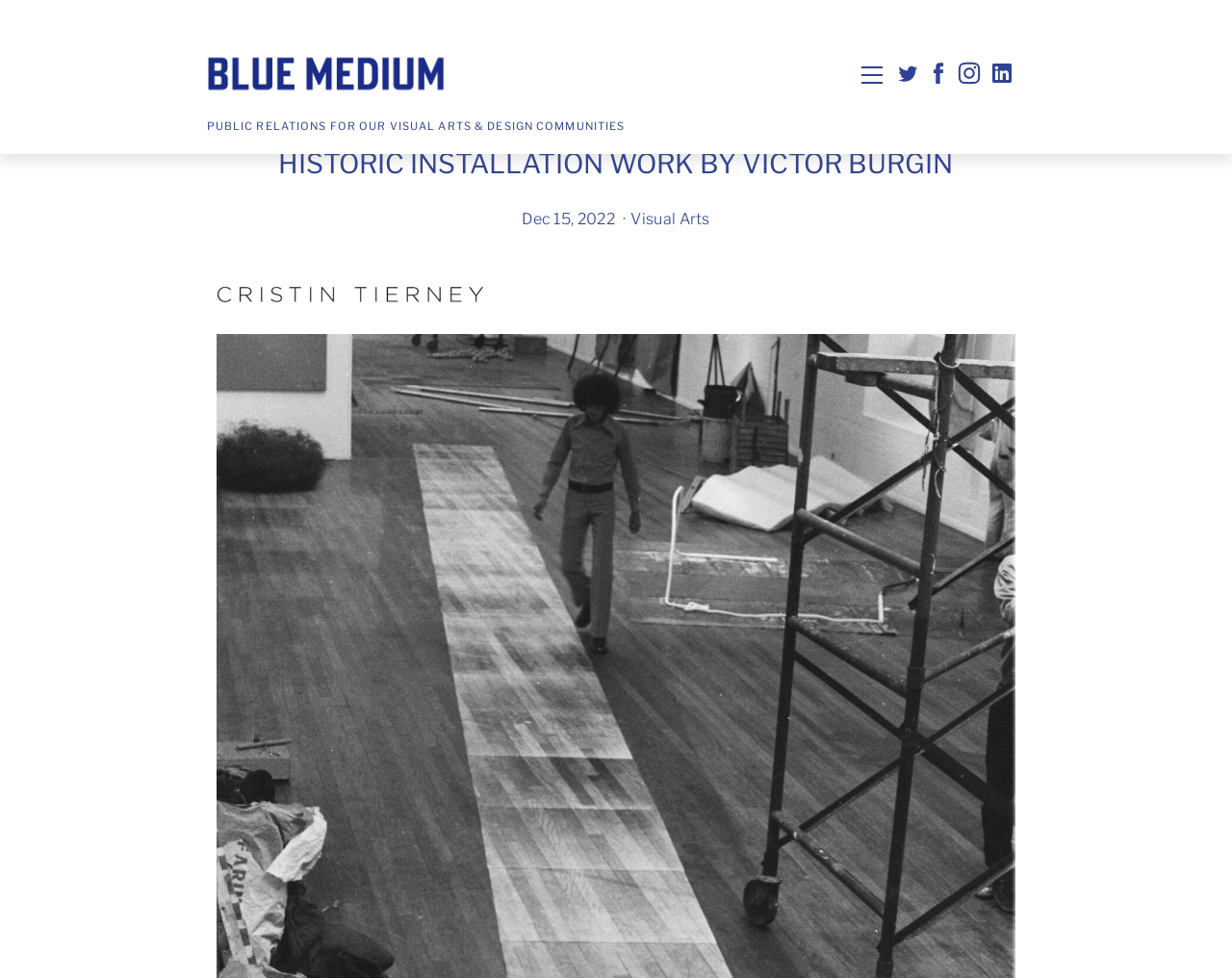Please provide a brief answer to the question using only one word or phrase: 
What is the name of the artist?

Victor Burgin